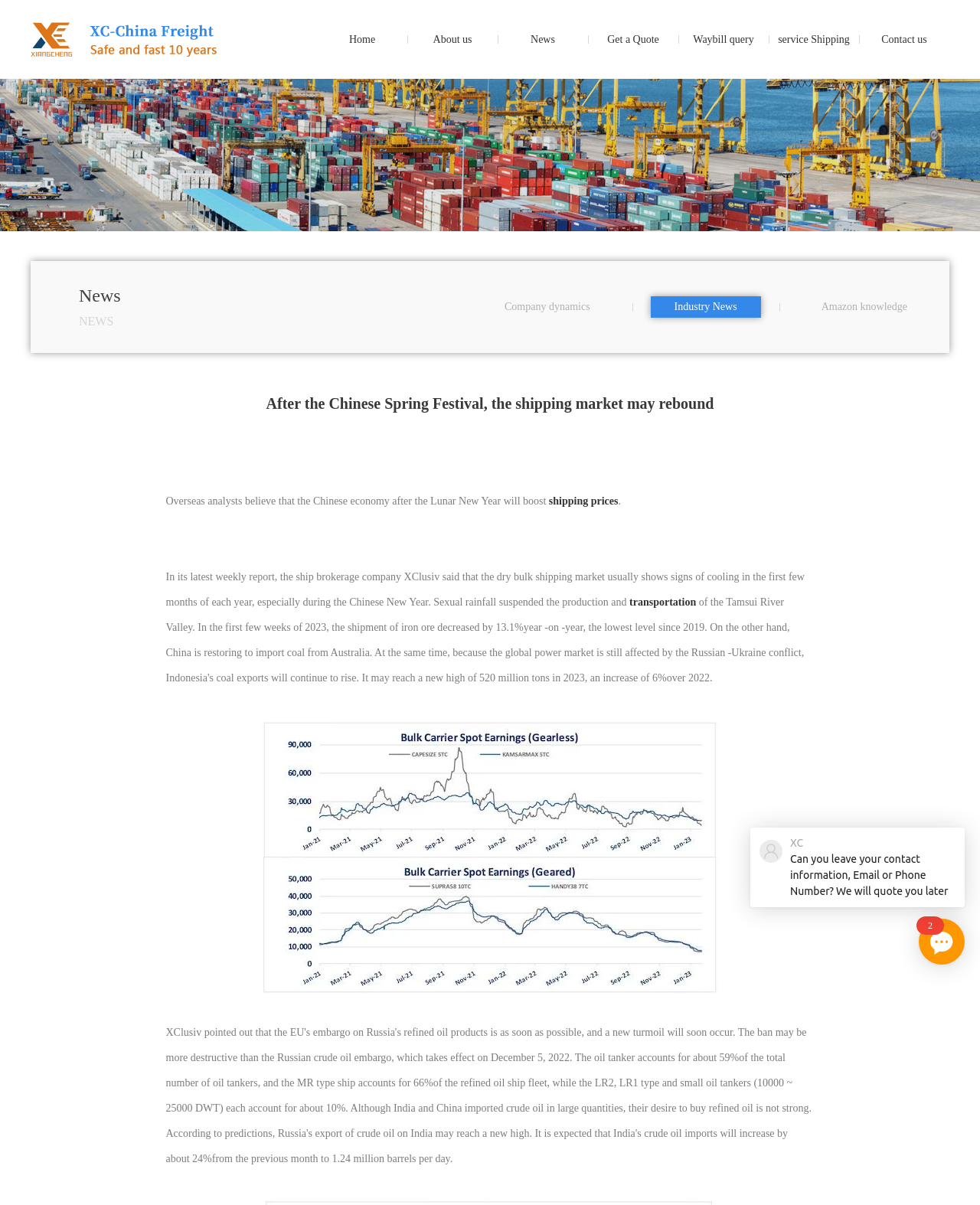Based on the image, please elaborate on the answer to the following question:
What is the name of the company mentioned in the news?

The company name is mentioned in the text as 'the ship brokerage company XClusiv said that the dry bulk shipping market usually shows signs of cooling in the first few months of each year, especially during the Chinese New Year.'